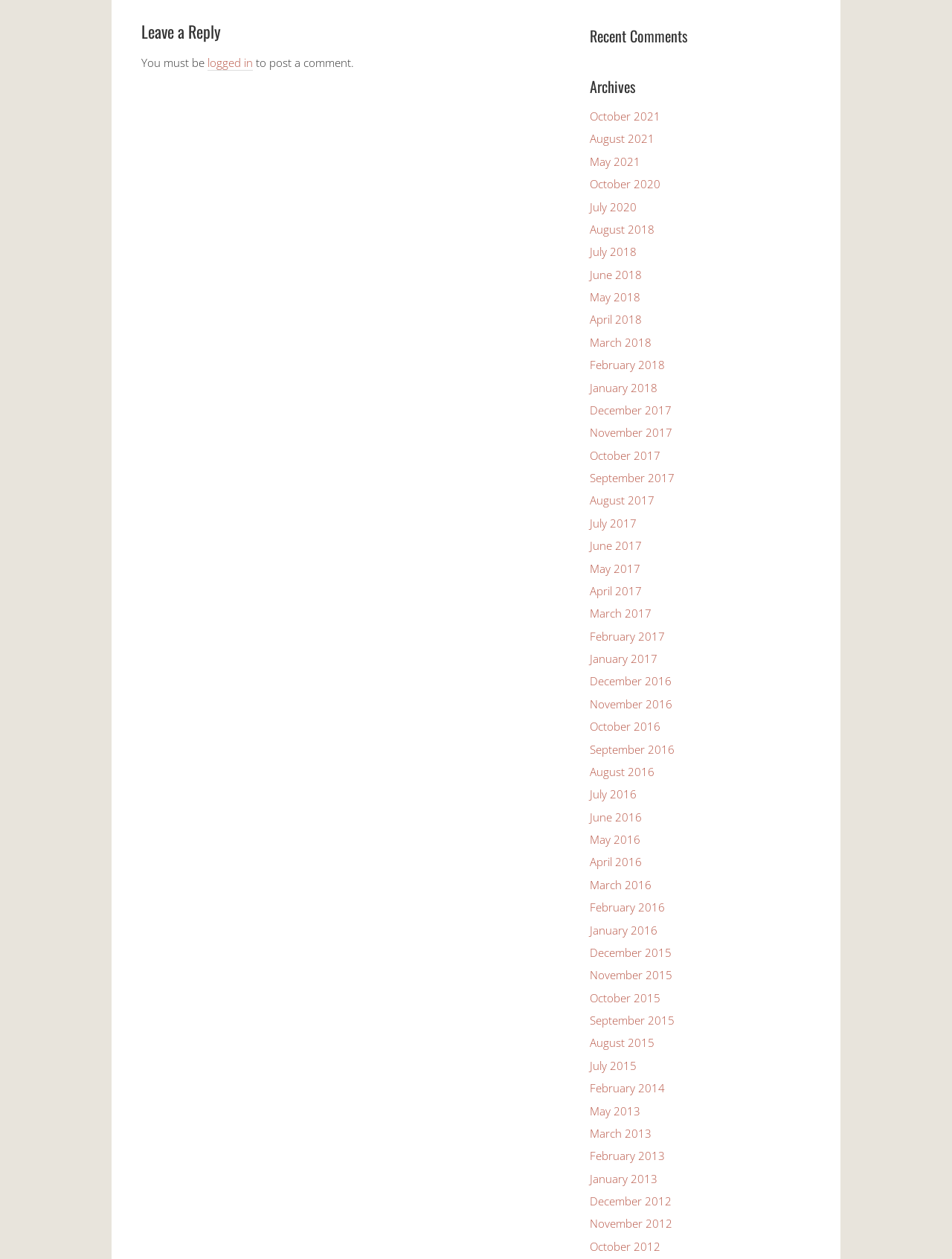Based on the description "July 2020", find the bounding box of the specified UI element.

[0.62, 0.158, 0.669, 0.17]